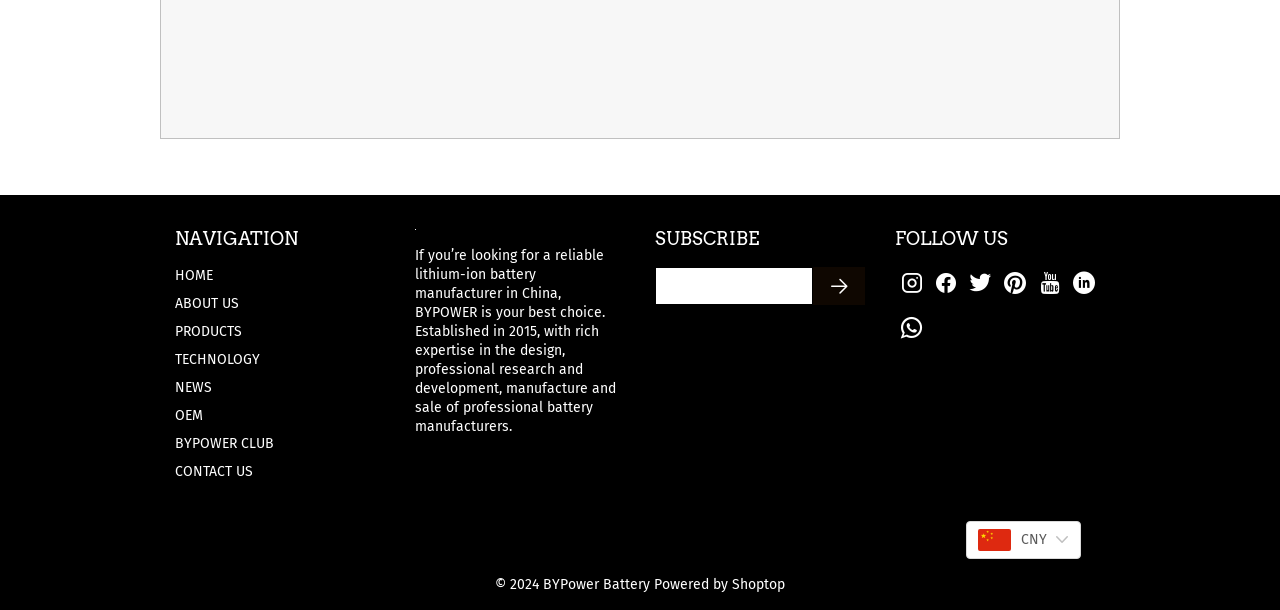Find the UI element described as: "CONTACT US" and predict its bounding box coordinates. Ensure the coordinates are four float numbers between 0 and 1, [left, top, right, bottom].

[0.137, 0.76, 0.233, 0.789]